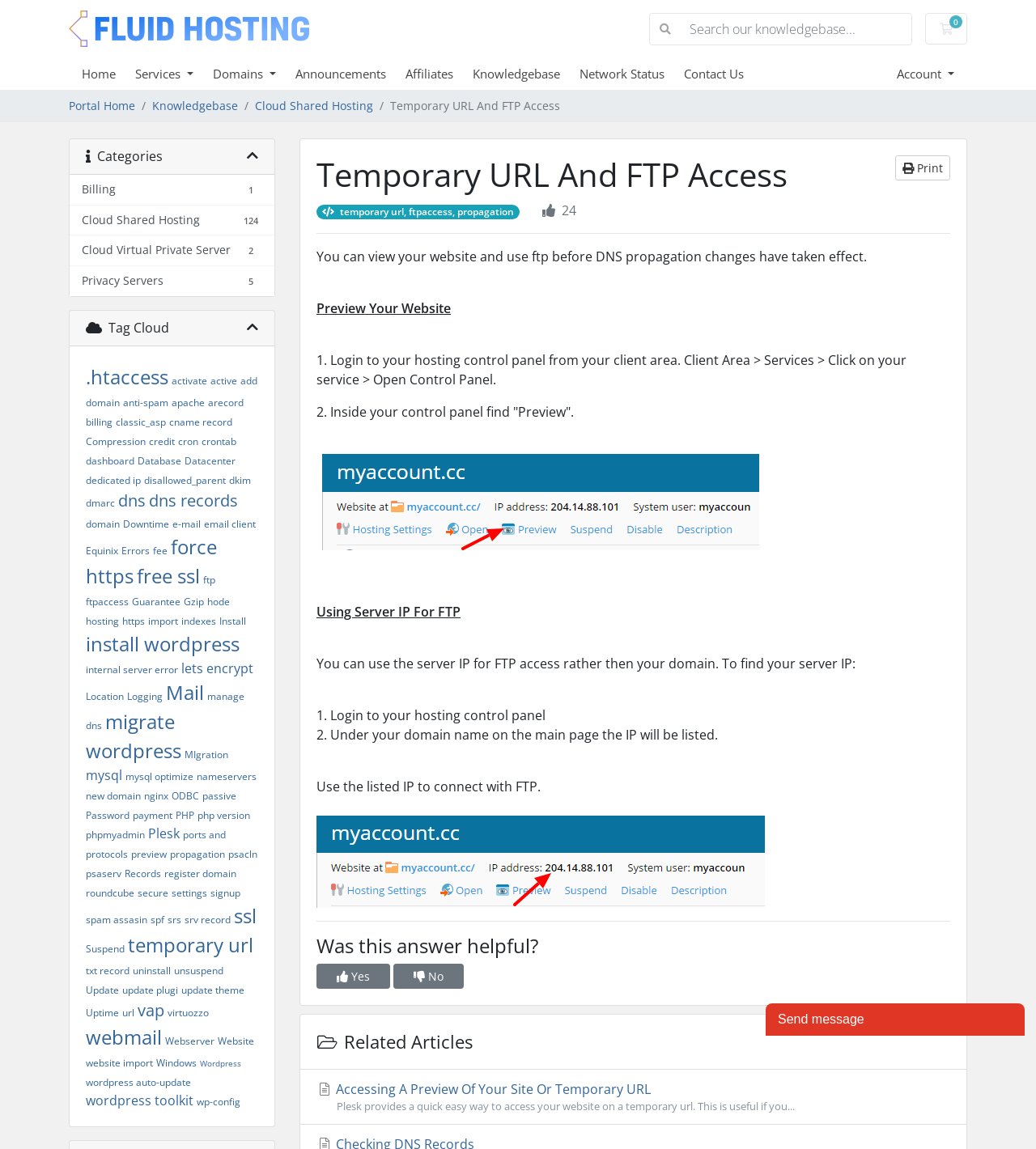What type of content is listed in the tag cloud?
Look at the image and answer with only one word or phrase.

Technical terms